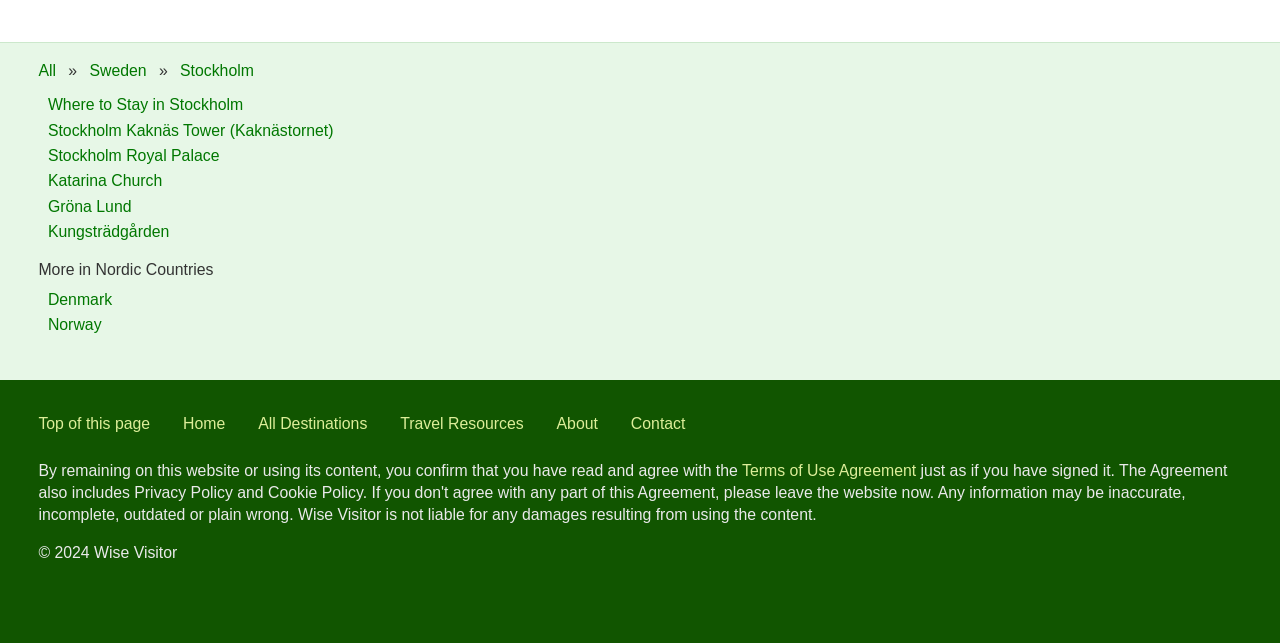Determine the bounding box coordinates of the region to click in order to accomplish the following instruction: "Go to 'Home'". Provide the coordinates as four float numbers between 0 and 1, specifically [left, top, right, bottom].

[0.143, 0.629, 0.176, 0.69]